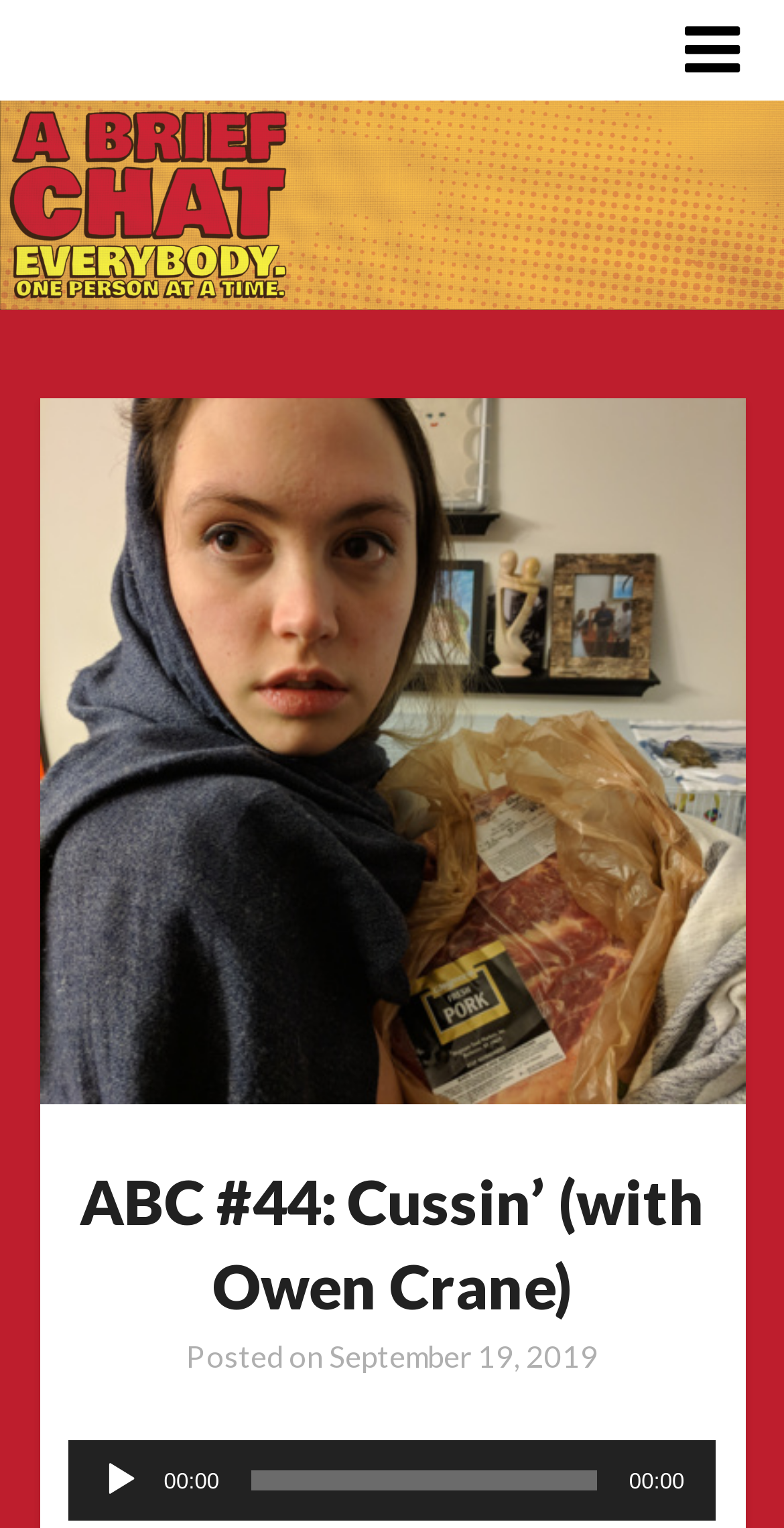What is the maximum value of the time slider?
Please analyze the image and answer the question with as much detail as possible.

I found the maximum value of the time slider by looking at the slider's properties, which indicate that the maximum value is 0.